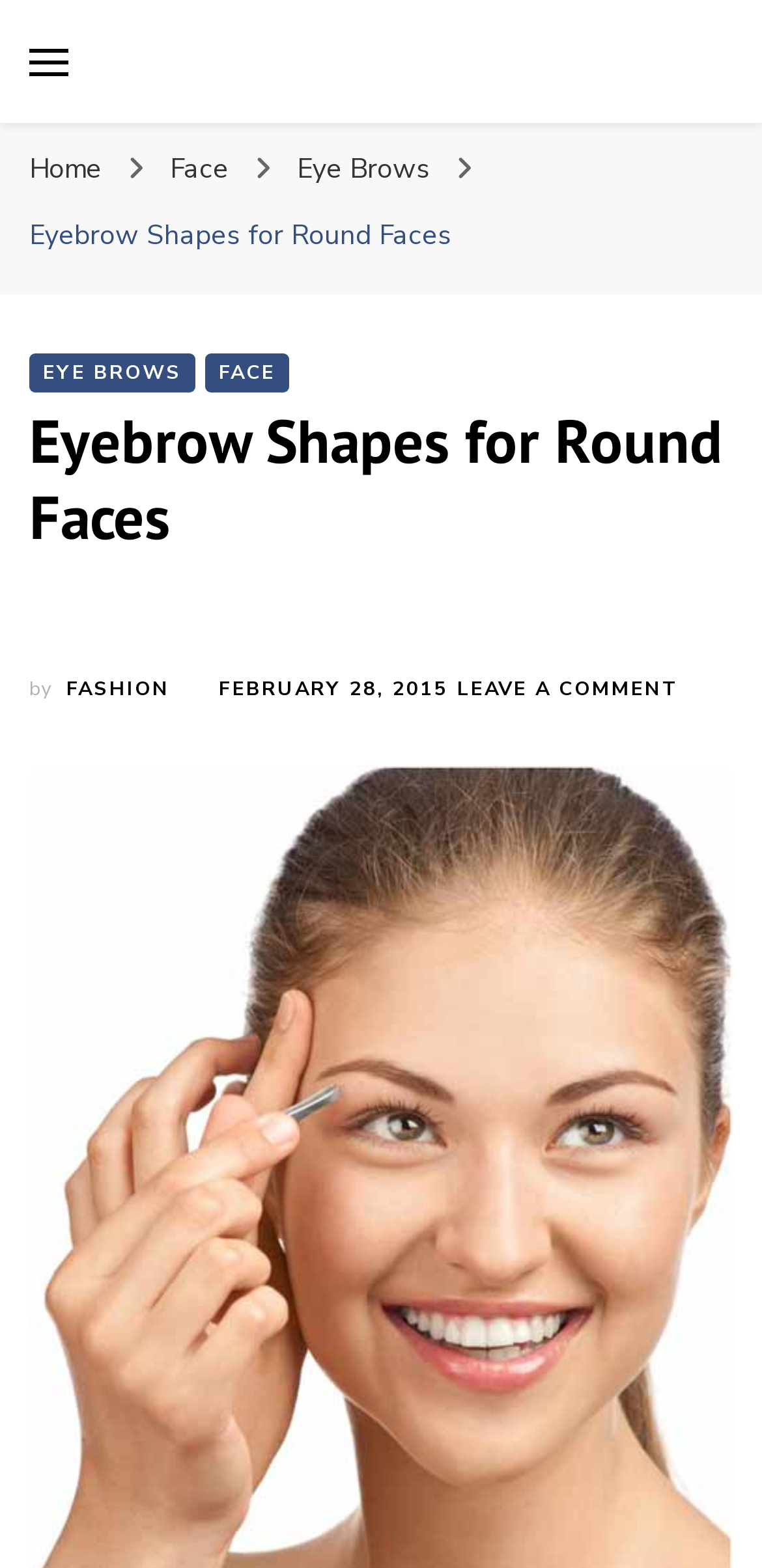Describe all the visual and textual components of the webpage comprehensively.

The webpage is about "Eyebrow Shapes for Round Faces" and appears to be a blog post or article. At the top left, there is a primary menu toggle button. Next to it, there is a link to the website's homepage, "Fashion Missy", and a static text "Fashion Tips For Ladies". 

Below these elements, there are four links in a row: "Home", "Face", "Eye Brows", and "Eyebrow Shapes for Round Faces". The last link is also the title of the webpage, which is a heading element that spans almost the entire width of the page. 

Under the title, there is a byline that includes the text "by", a link to the author "FASHION", and a link to the publication date "FEBRUARY 28, 2015". The publication date also includes a time element, but it is empty. 

On the right side of the byline, there is a link to "LEAVE A COMMENT ON EYEBROW SHAPES FOR ROUND FACES". There are also two more links, "EYE BROWS" and "FACE", which are positioned below the main navigation links.